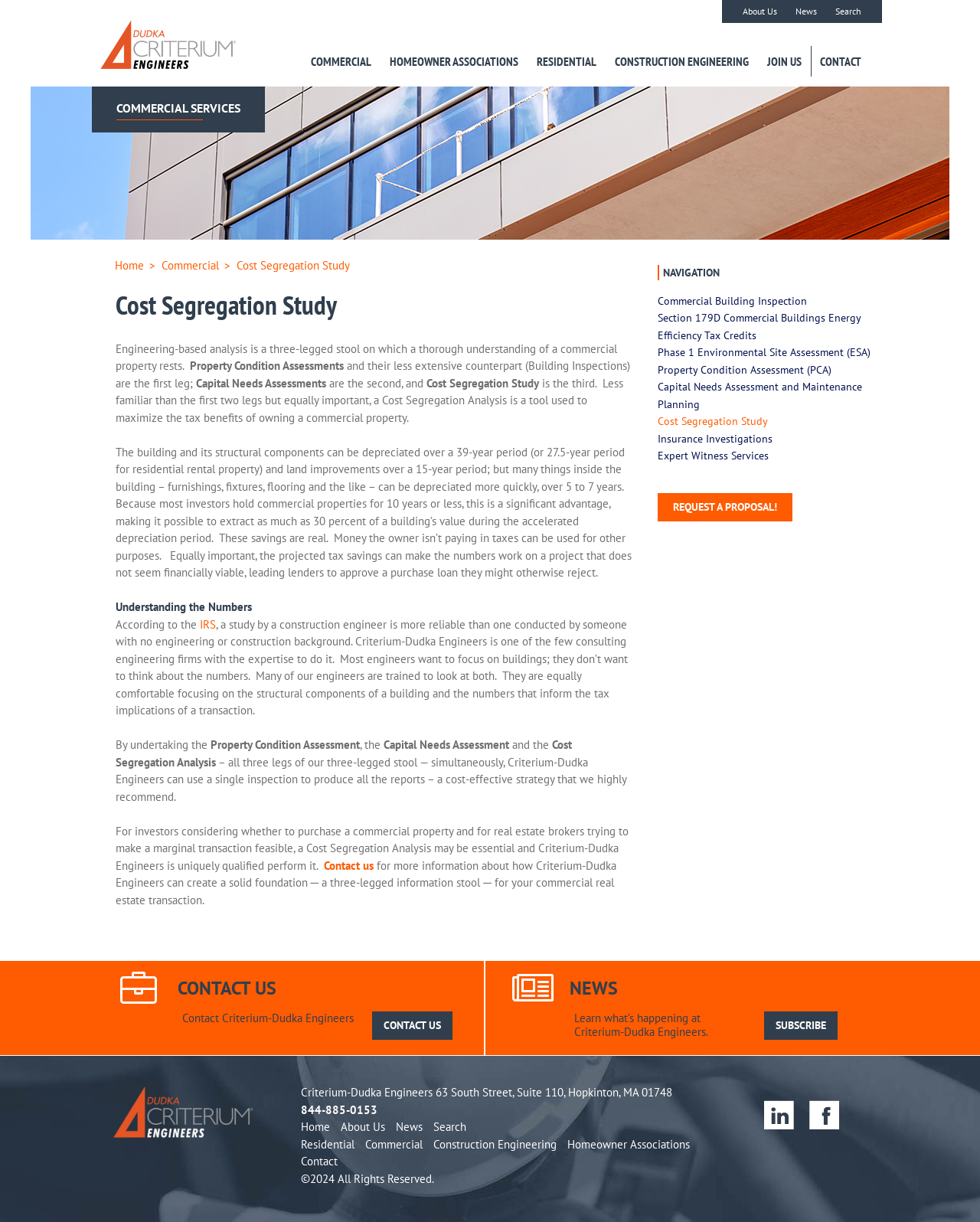Could you please study the image and provide a detailed answer to the question:
What is the purpose of a Cost Segregation Analysis?

According to the webpage, a Cost Segregation Analysis is a tool used to maximize the tax benefits of owning a commercial property. It helps to extract as much as 30 percent of a building's value during the accelerated depreciation period, making it possible to save money on taxes.